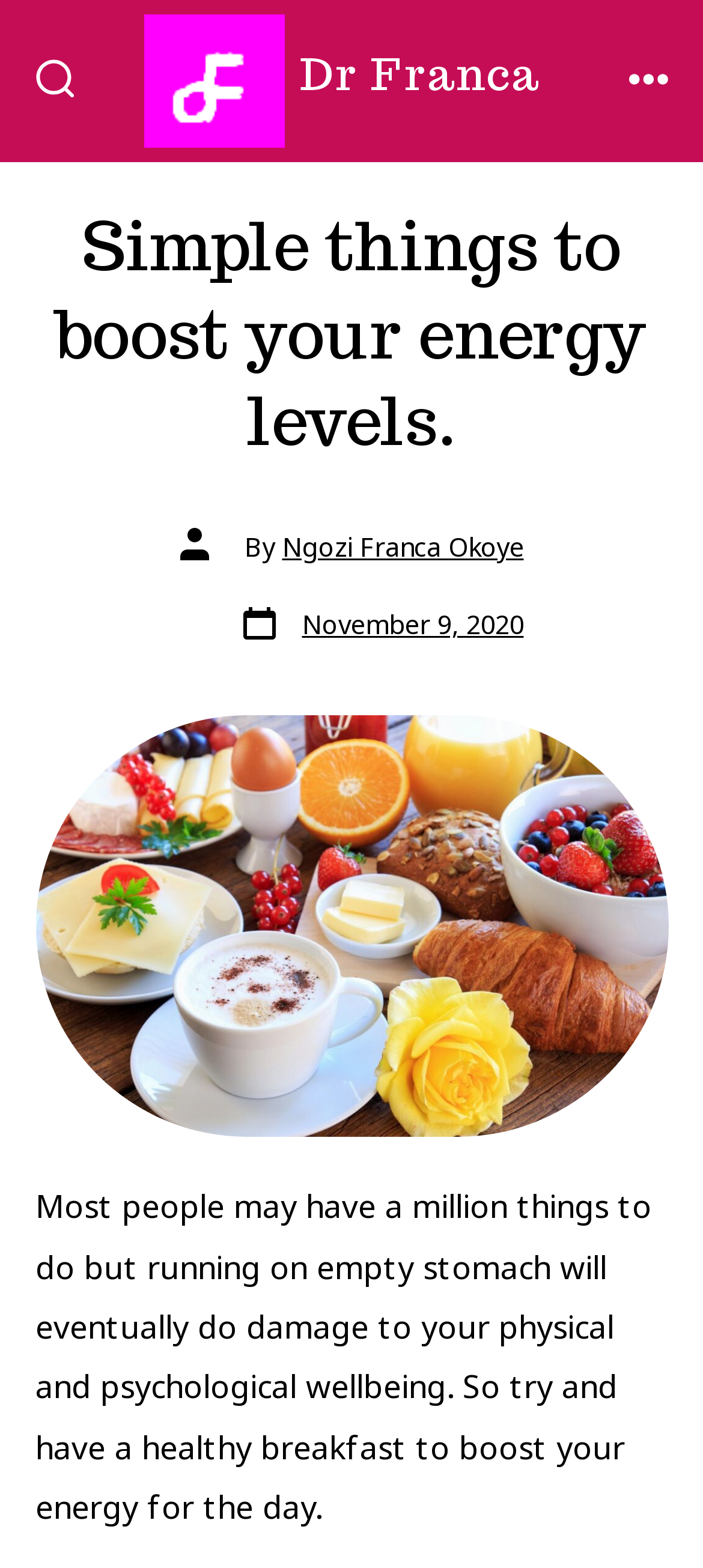Please provide a comprehensive response to the question based on the details in the image: What is the name of the doctor mentioned on the webpage?

The name of the doctor can be found by looking at the top of the webpage, which mentions 'Simple things to boost your energy levels. – Dr Franca'.